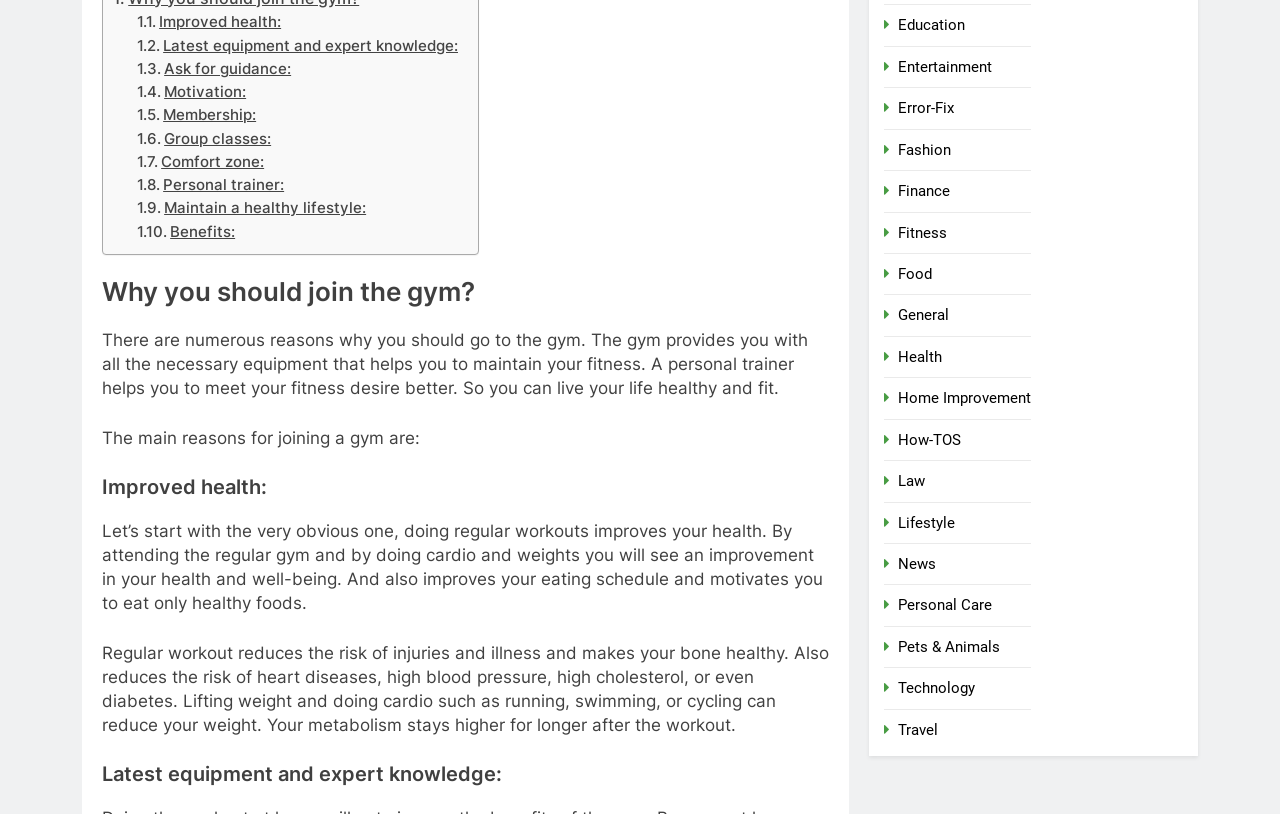Highlight the bounding box coordinates of the element you need to click to perform the following instruction: "Click on 'Personal trainer:' link."

[0.107, 0.214, 0.222, 0.242]